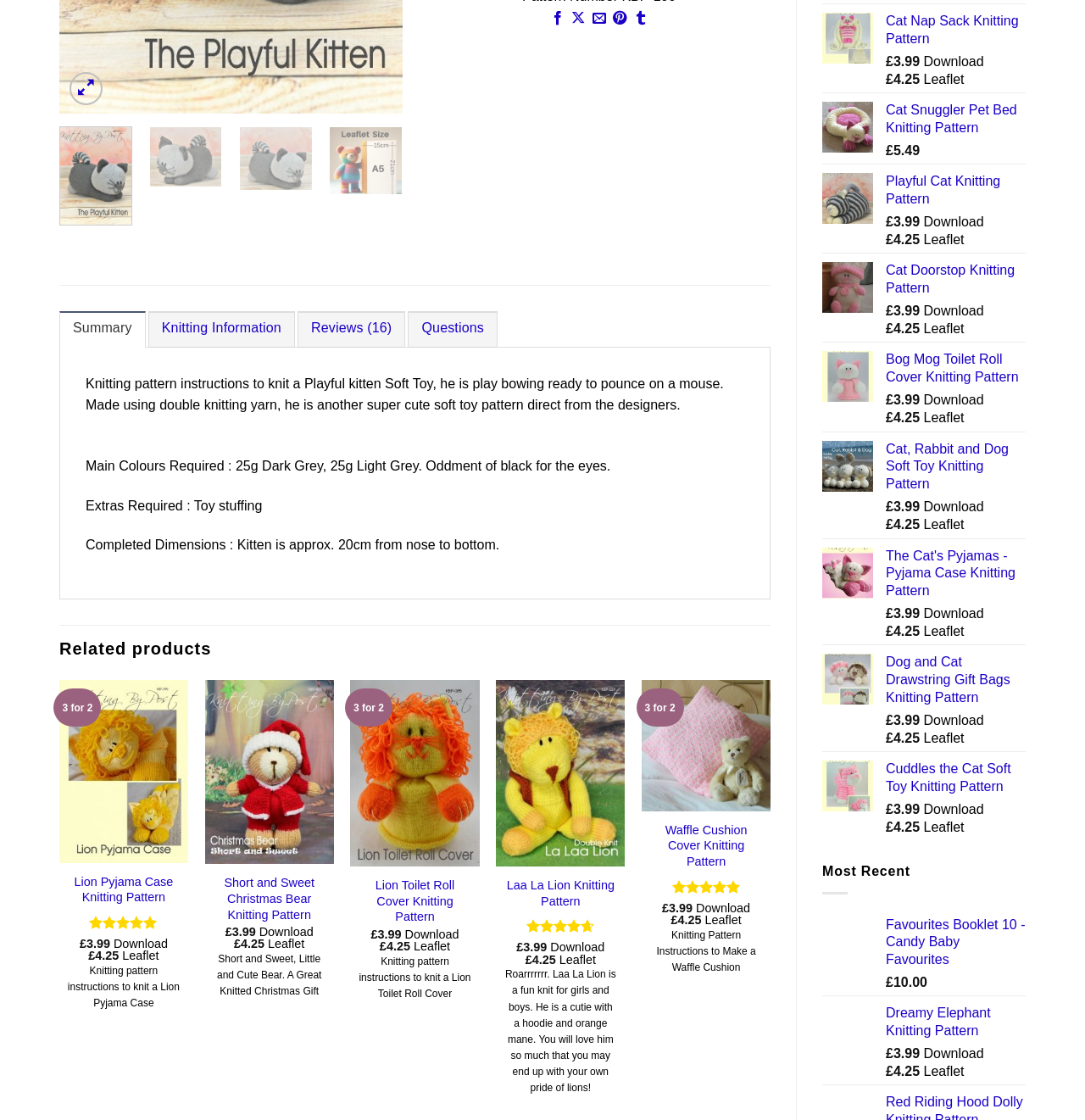Determine the bounding box coordinates for the HTML element described here: "Playful Cat Knitting Pattern".

[0.816, 0.155, 0.945, 0.186]